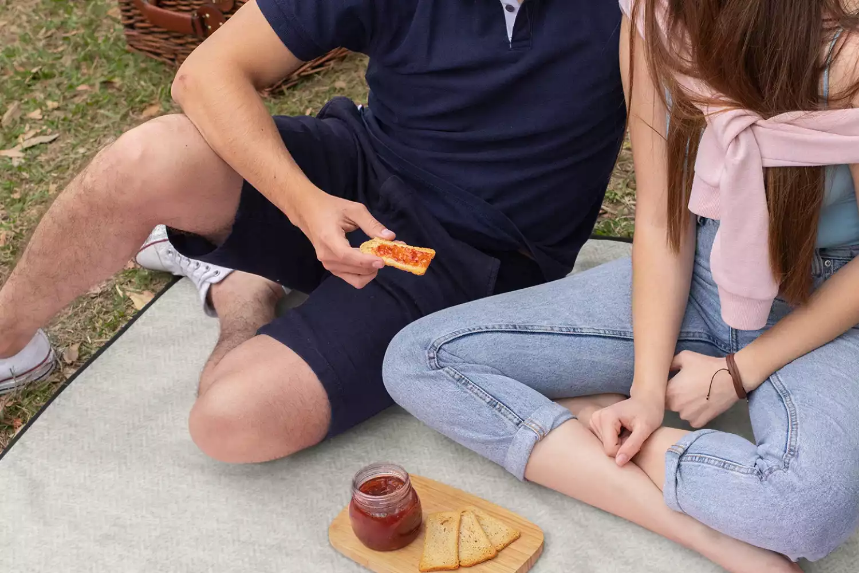Describe the image with as much detail as possible.

In this cozy outdoor scene, a couple enjoys a leisurely picnic on a soft, branded picnic blanket. The man, dressed in a navy polo shirt and navy shorts, offers a slice of bread topped with a delightful spread, showcasing the simplicity and joy of sharing food in nature. Beside him, the woman, casually attired in a light blue top and light-washed jeans with a pink sweater draped over her shoulders, sits comfortably, their limbs intertwined in a relaxed and intimate manner. A wooden platter nearby holds additional slices of bread, complemented by a jar of jam, highlighting the thoughtful preparation that accompanies their outing. The surrounding grass and leaves further enhance the serene outdoor atmosphere, making it a perfect setting for memorable moments together.